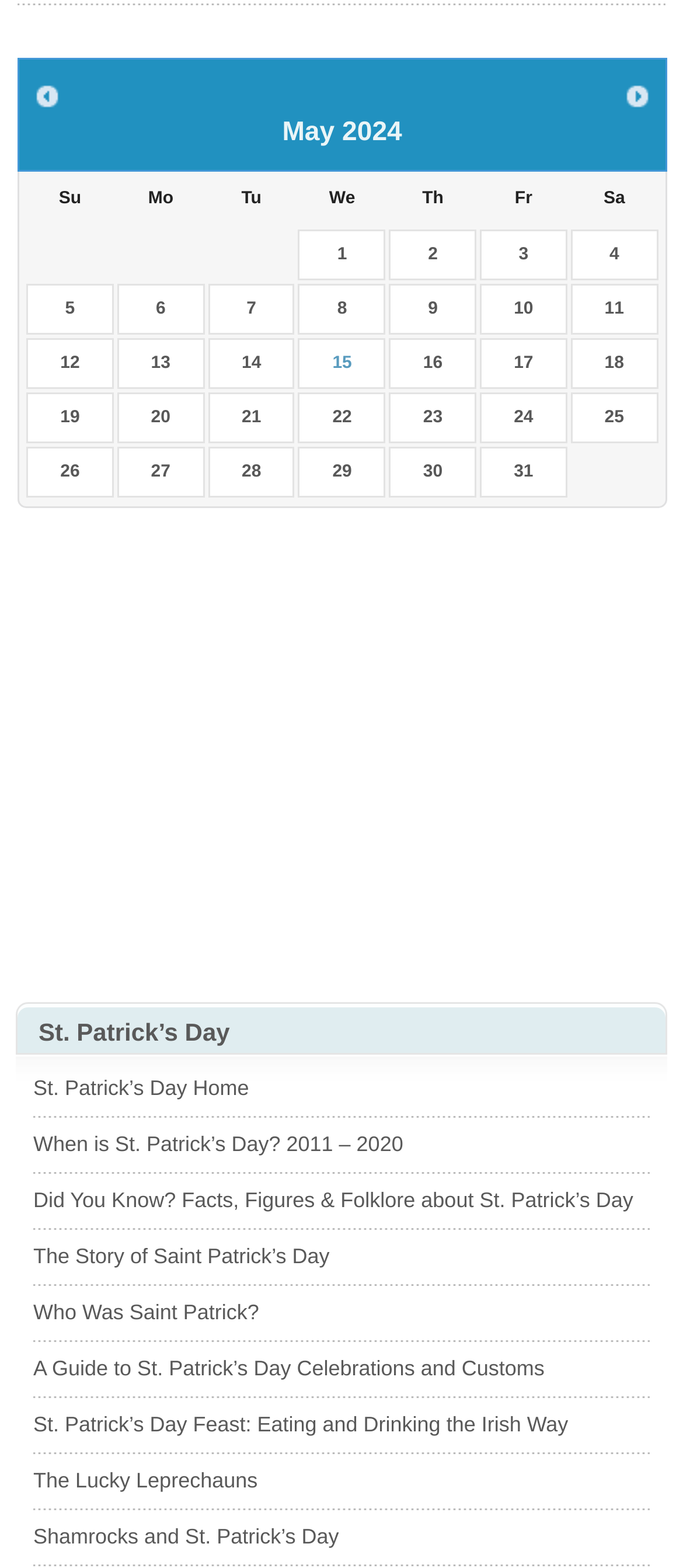What is the first day of the week?
Craft a detailed and extensive response to the question.

The first day of the week can be determined by looking at the column headers of the table, which represent the days of the week. The first column header is 'Su', which corresponds to Sunday.